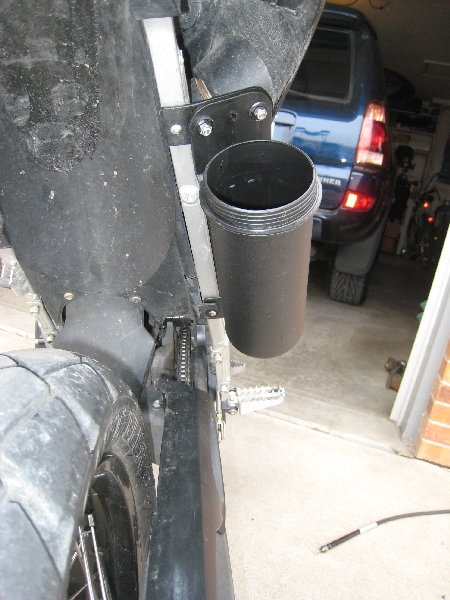Explain what is happening in the image with as much detail as possible.

The image captures a close-up view of a custom attachment on the side of a motorcycle or scooter. Prominently featured is a black cup holder, designed for convenience and practicality, mounted securely on the vehicle's frame. The holder appears sturdy and is positioned near the rear wheel, suggesting it may be used for holding beverages or various items while riding. The background hints at a garage setting, with a vehicle partly visible, indicating a space dedicated to maintenance or storage for bikes and cars. The overall composition highlights the intersection of functionality and design in motorcycle accessories, reflecting a rider's need for convenience on the go.